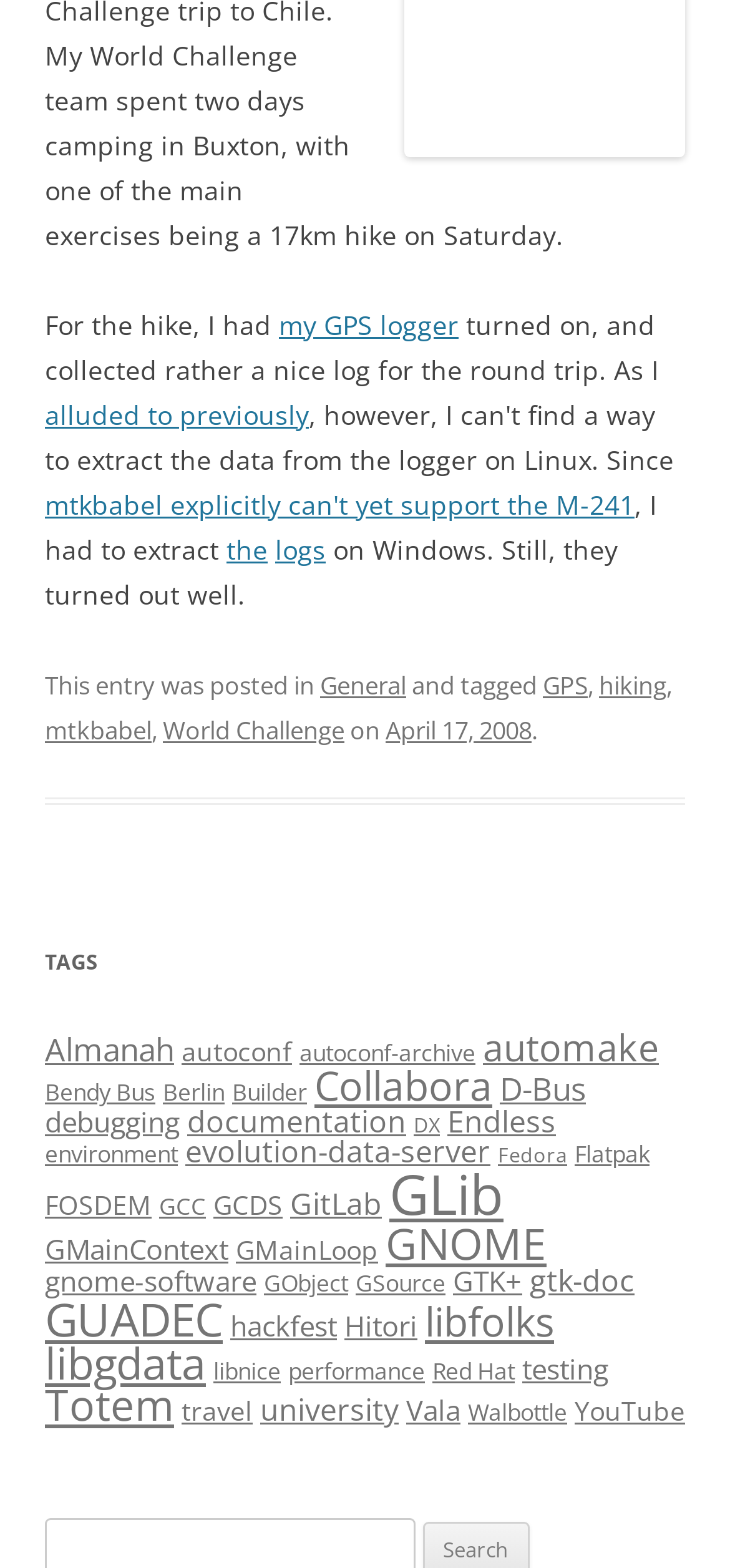Determine the bounding box coordinates of the clickable region to carry out the instruction: "Check site notice".

None